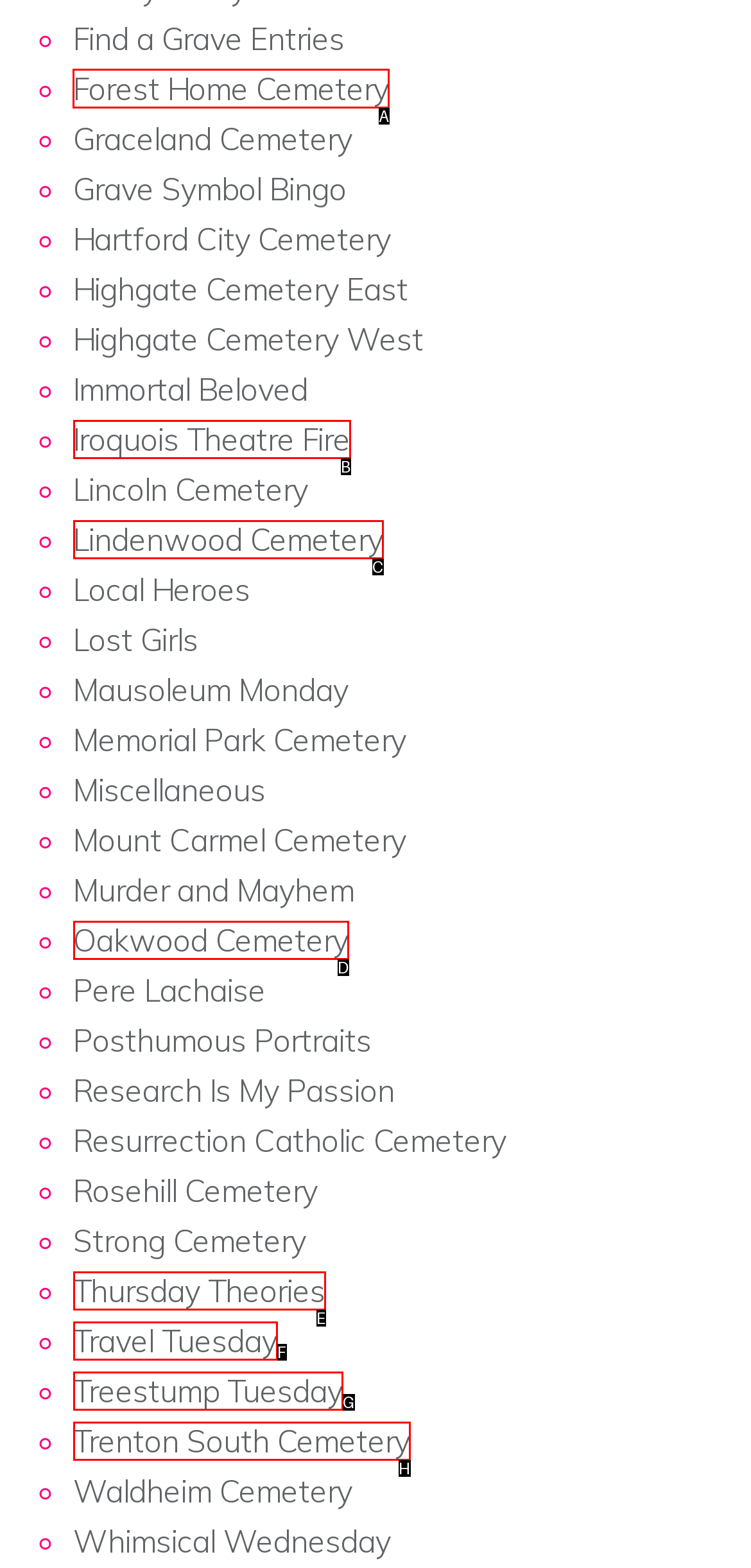Choose the UI element you need to click to carry out the task: Visit Forest Home Cemetery.
Respond with the corresponding option's letter.

A